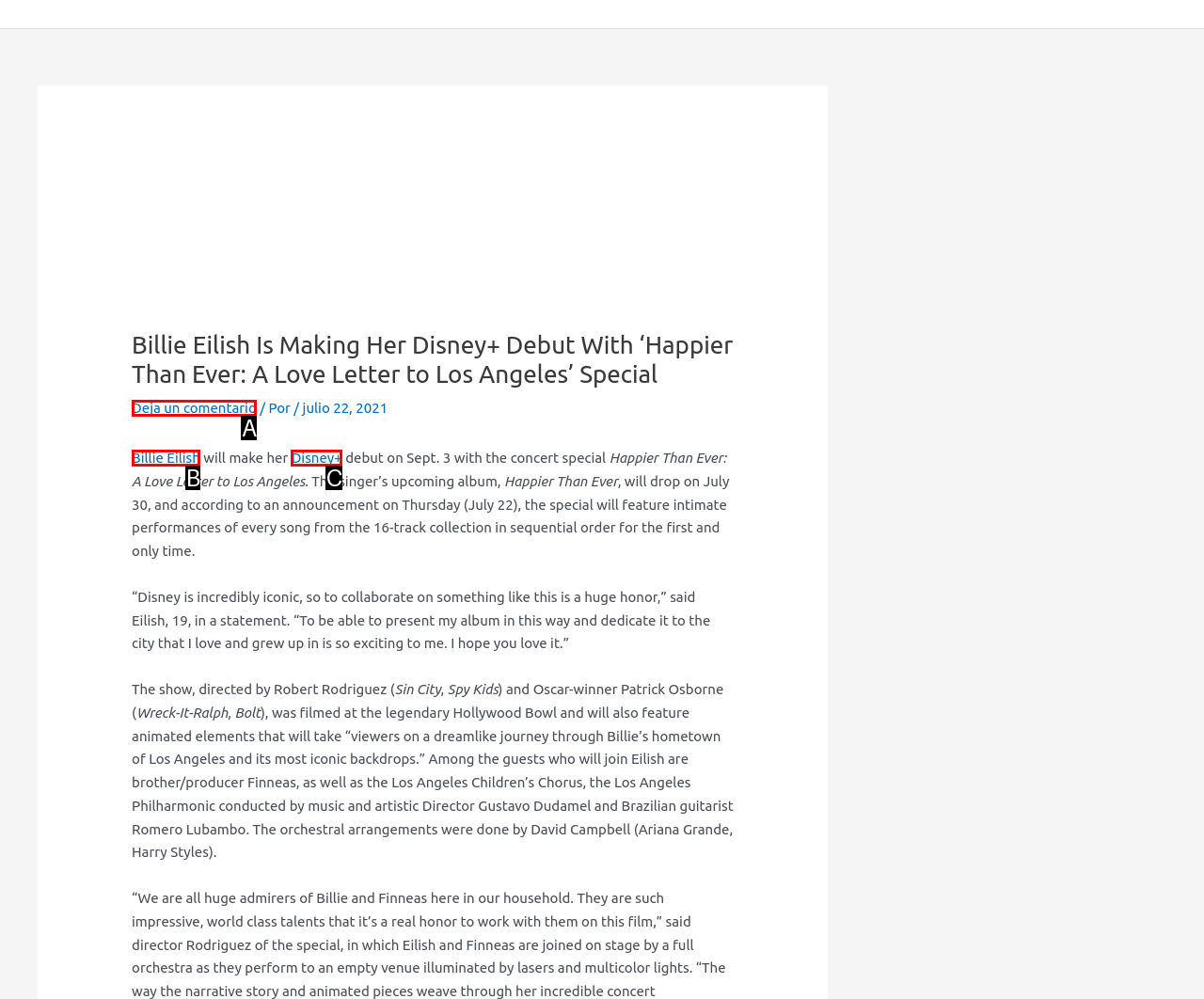Point out the HTML element that matches the following description: Disney+
Answer with the letter from the provided choices.

C